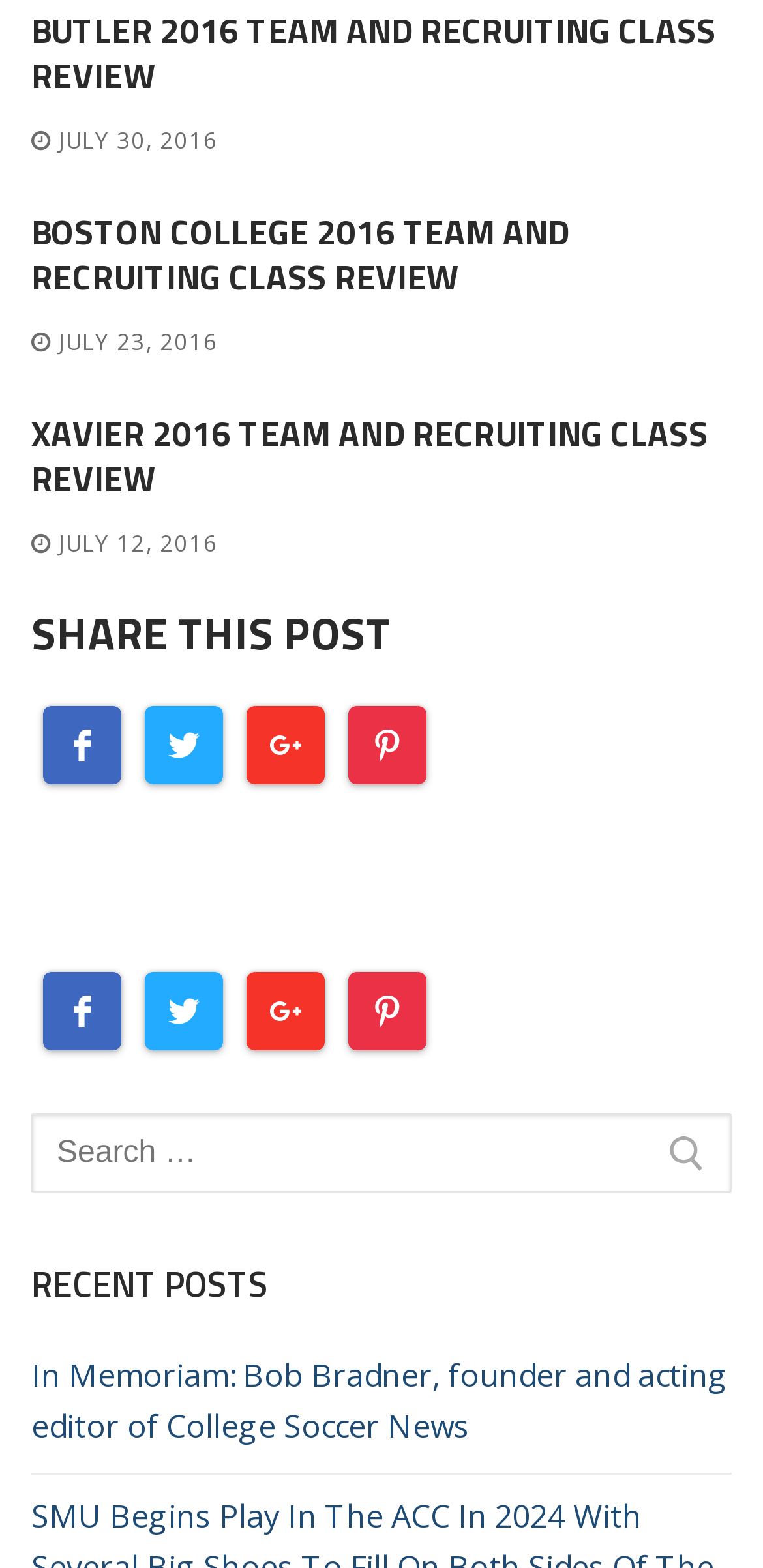Please specify the bounding box coordinates of the element that should be clicked to execute the given instruction: 'Read the 'RECENT POSTS' section'. Ensure the coordinates are four float numbers between 0 and 1, expressed as [left, top, right, bottom].

[0.041, 0.801, 0.959, 0.838]